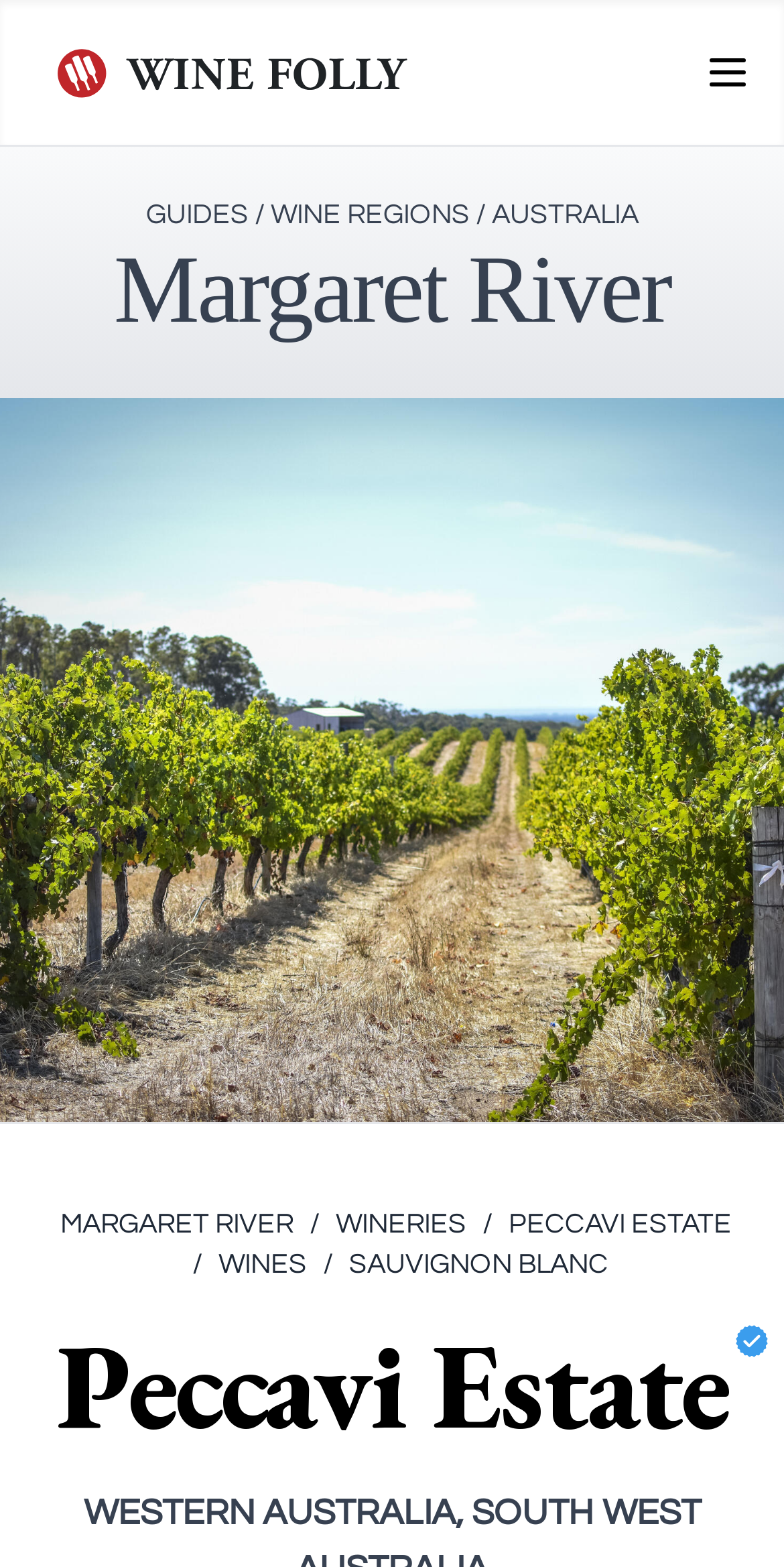From the webpage screenshot, identify the region described by /Peccavi Estate. Provide the bounding box coordinates as (top-left x, top-left y, bottom-right x, bottom-right y), with each value being a floating point number between 0 and 1.

[0.615, 0.769, 0.933, 0.794]